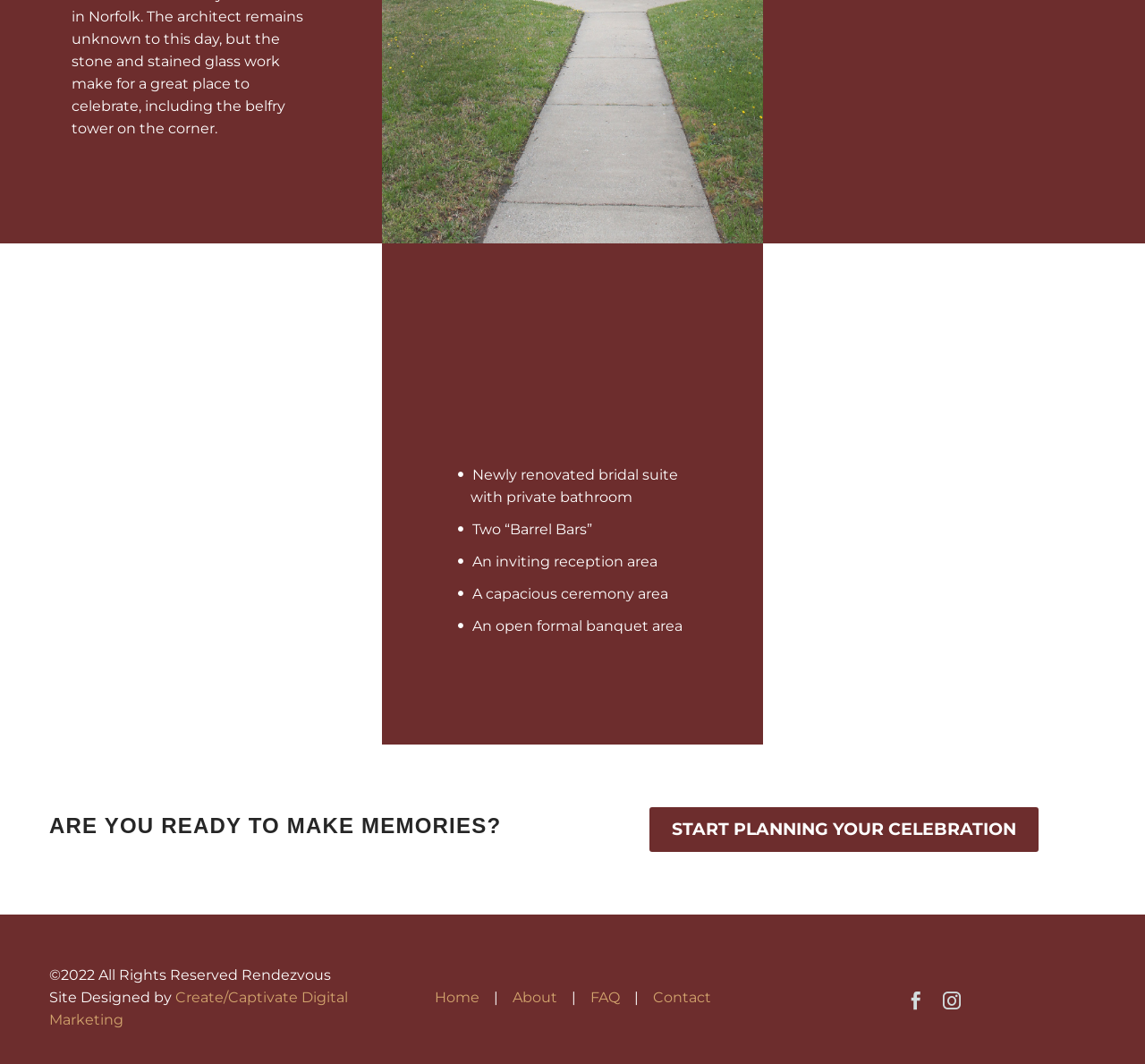Given the element description, predict the bounding box coordinates in the format (top-left x, top-left y, bottom-right x, bottom-right y), using floating point numbers between 0 and 1: start Planning Your Celebration

[0.567, 0.758, 0.907, 0.8]